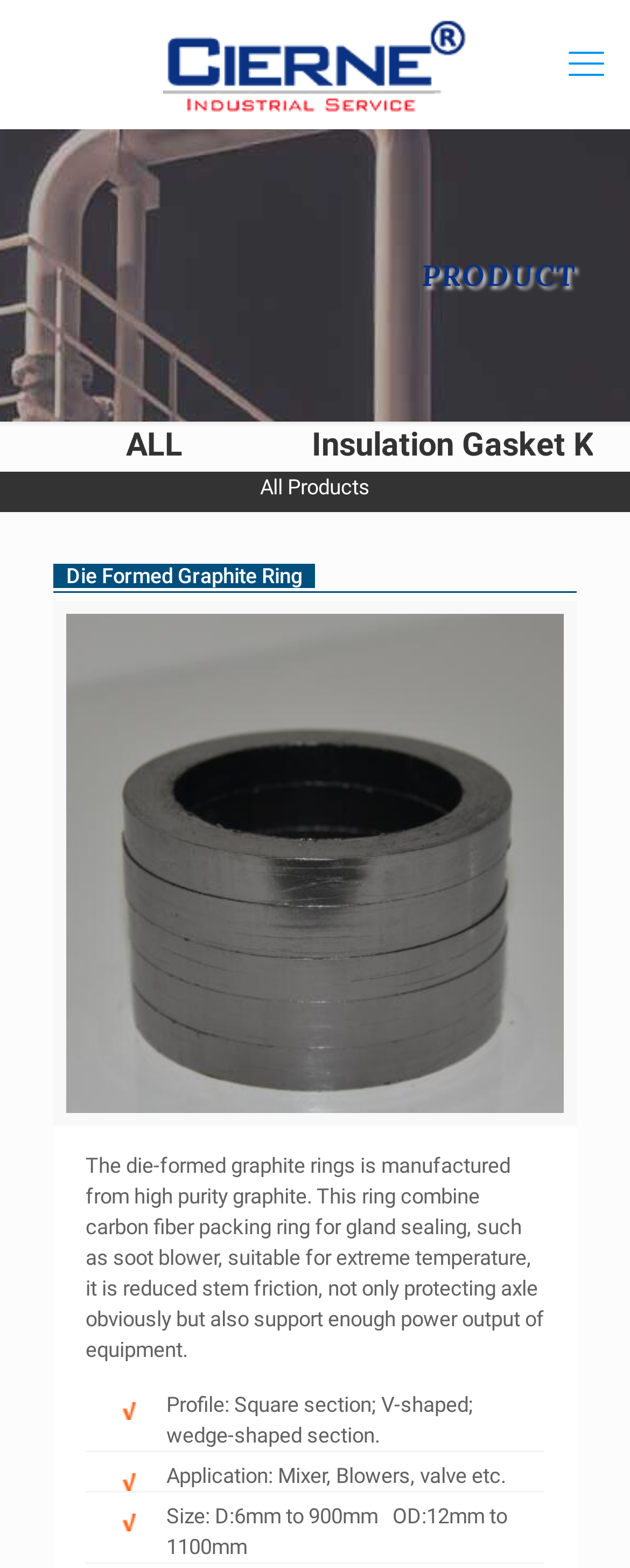What is the material of the die-formed graphite ring?
Based on the image, answer the question with as much detail as possible.

The material of the die-formed graphite ring can be determined by reading the text 'The die-formed graphite rings is manufactured from high purity graphite.' which provides information about the material used to manufacture the ring.